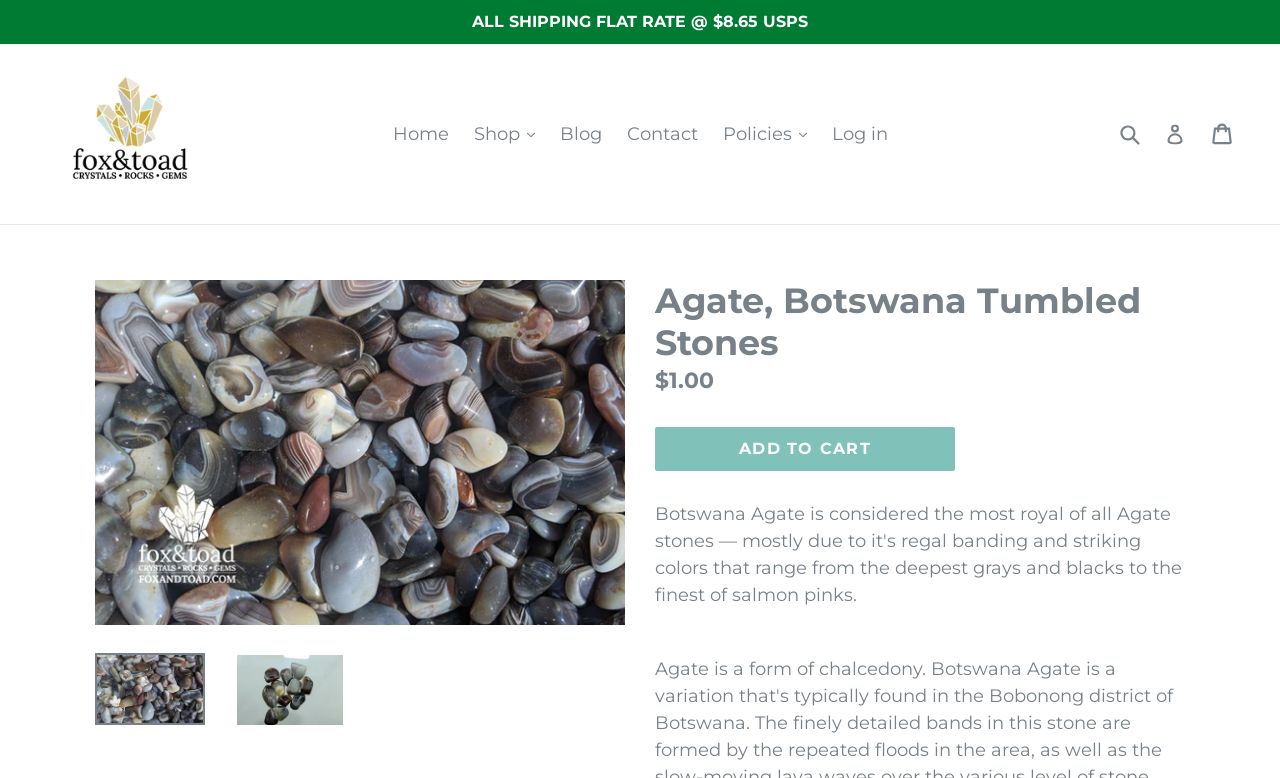Answer the question below using just one word or a short phrase: 
What is the regular price of the stones?

1.00